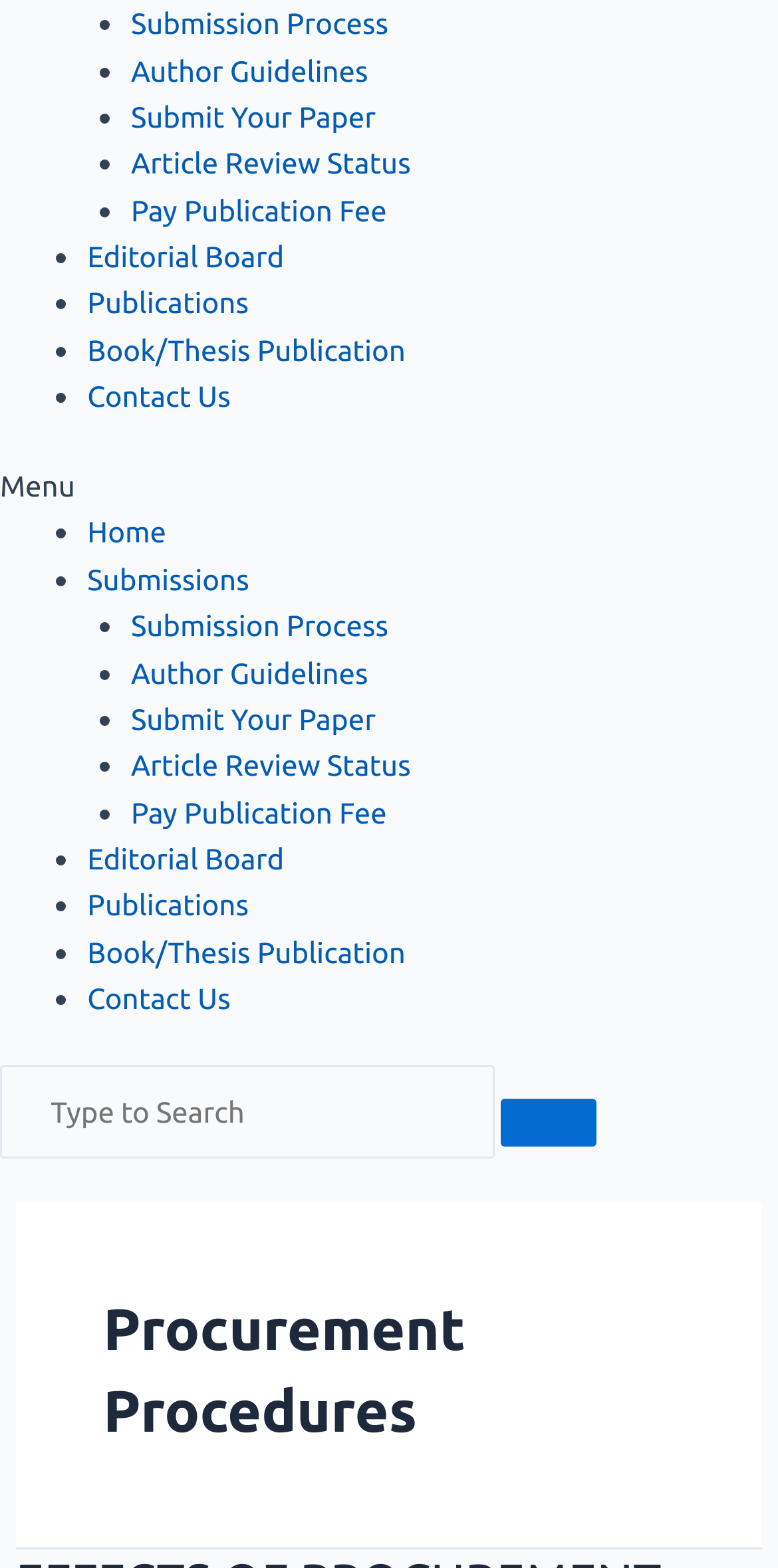Using the provided description name="s" placeholder="Type to Search" title="Search", find the bounding box coordinates for the UI element. Provide the coordinates in (top-left x, top-left y, bottom-right x, bottom-right y) format, ensuring all values are between 0 and 1.

[0.0, 0.679, 0.636, 0.739]